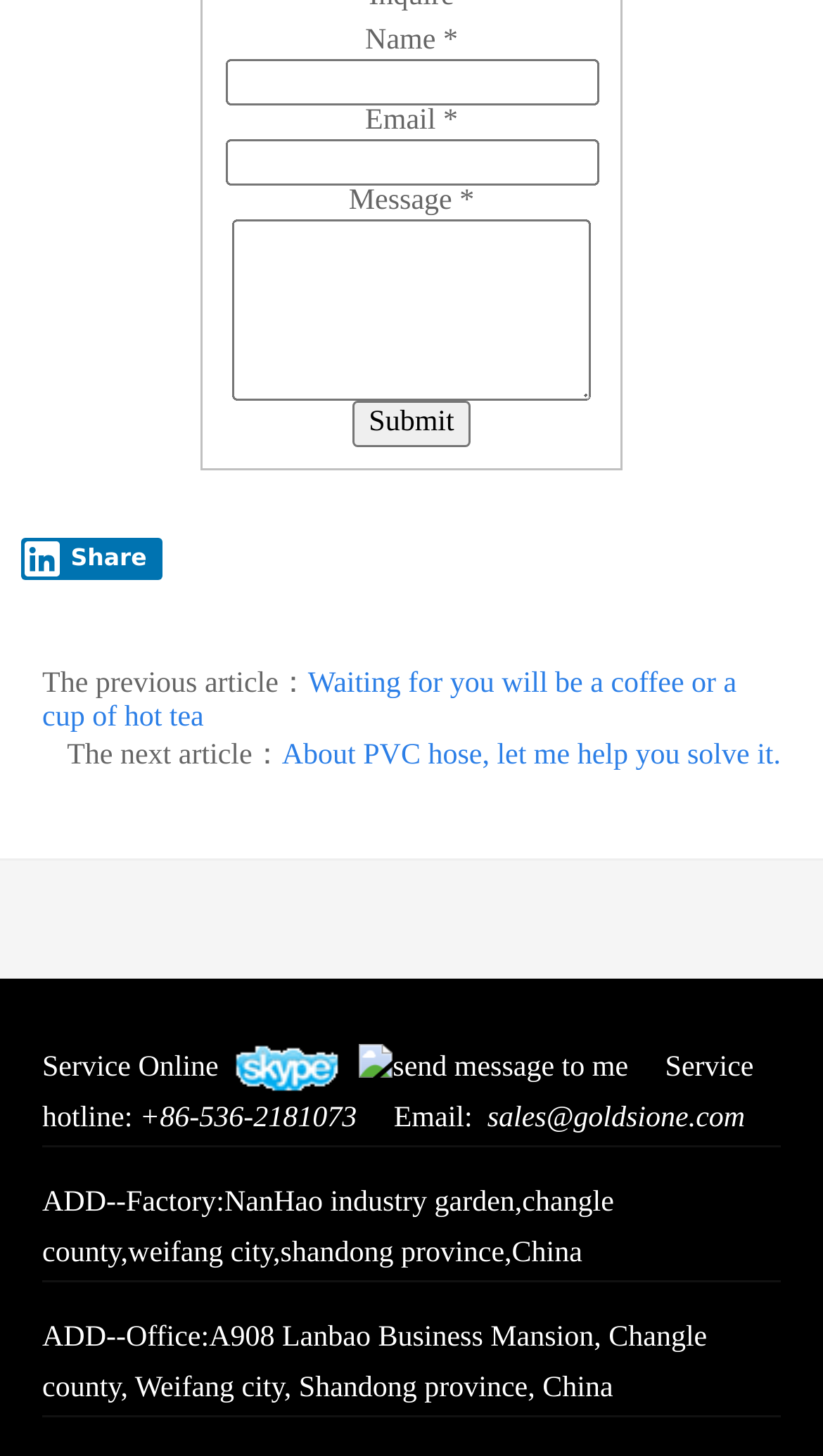Identify the bounding box coordinates for the UI element that matches this description: "Share".

[0.026, 0.369, 0.196, 0.398]